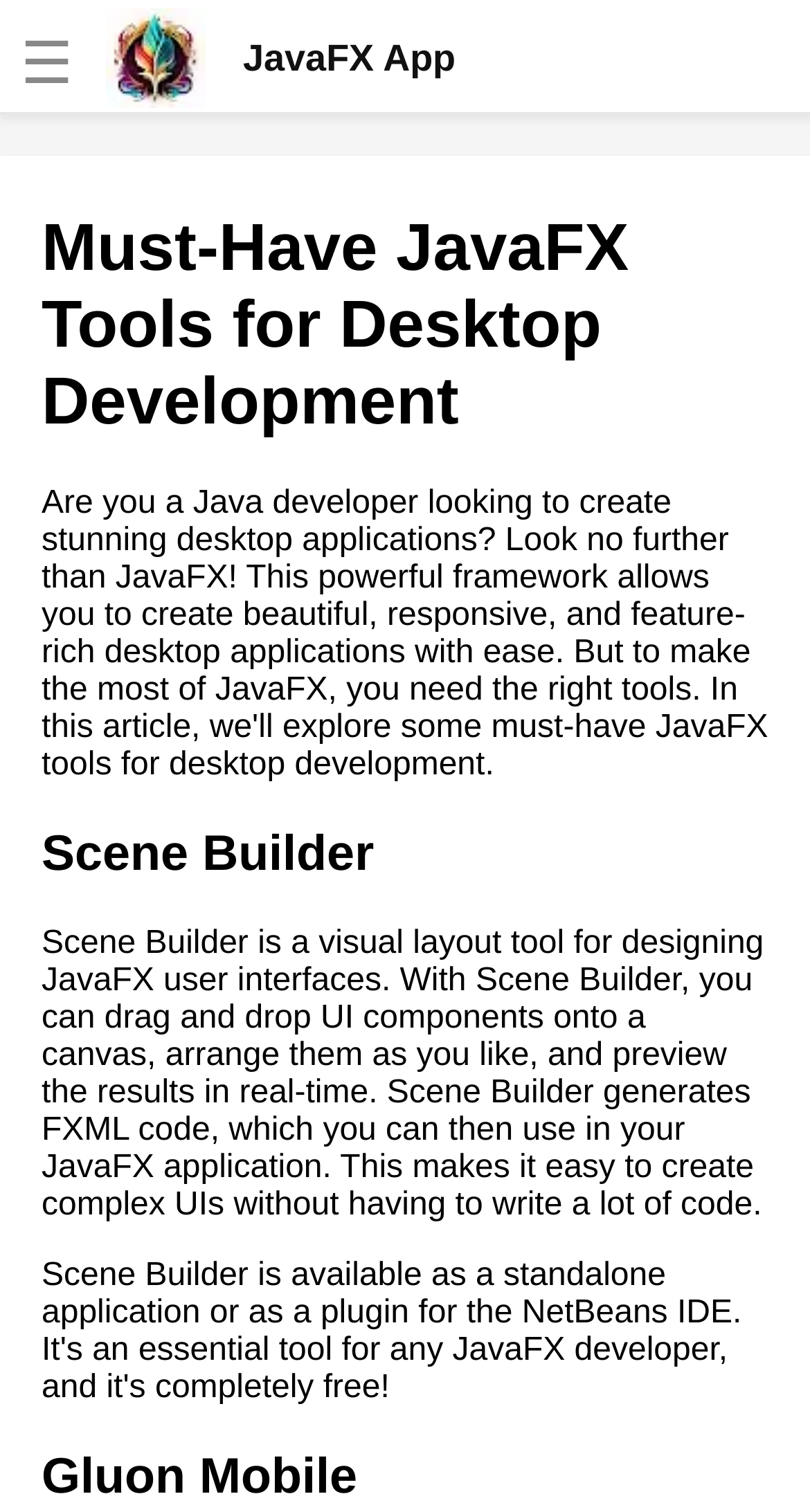Identify the bounding box coordinates of the section to be clicked to complete the task described by the following instruction: "visit the JavaFX vs Swing page". The coordinates should be four float numbers between 0 and 1, formatted as [left, top, right, bottom].

[0.038, 0.202, 0.615, 0.298]